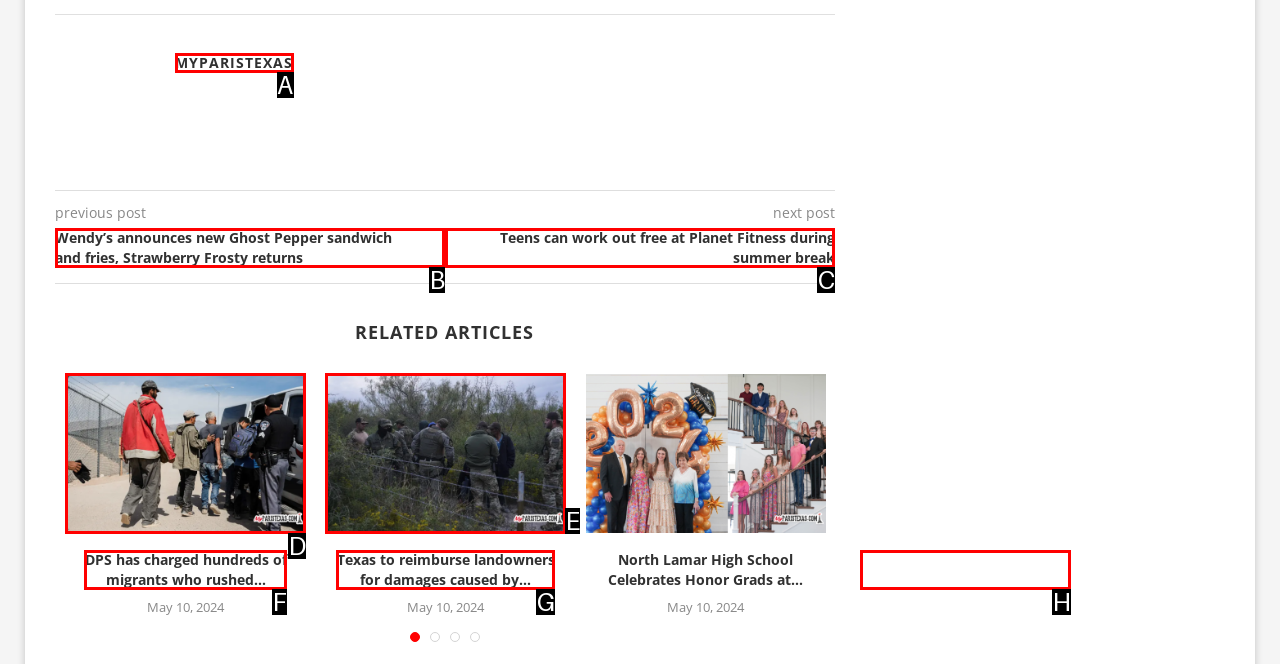Please select the letter of the HTML element that fits the description: MyParisTexas. Answer with the option's letter directly.

A